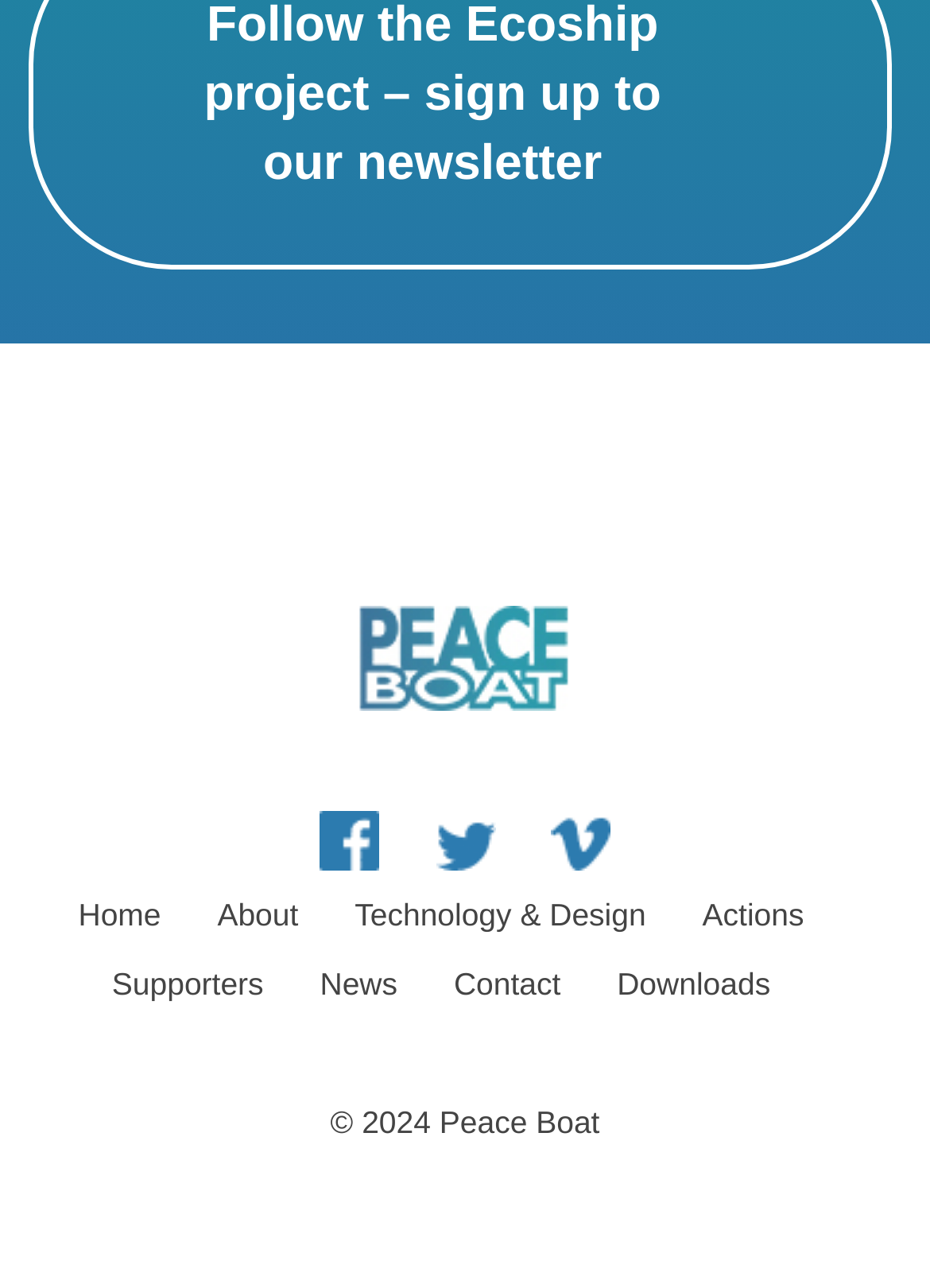Kindly provide the bounding box coordinates of the section you need to click on to fulfill the given instruction: "go to Technology & Design page".

[0.381, 0.697, 0.695, 0.725]